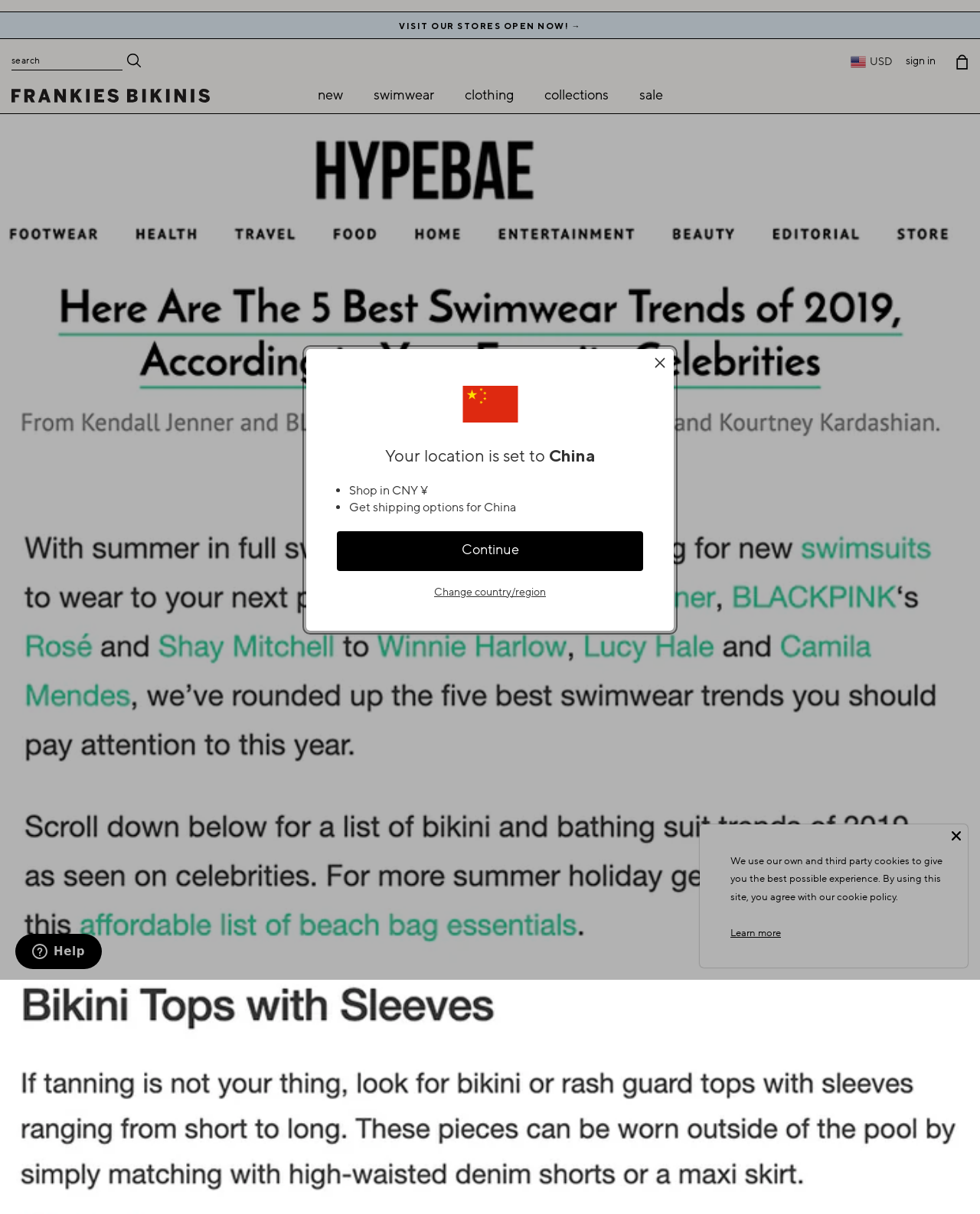Determine which piece of text is the heading of the webpage and provide it.

Frankies Bikinis Listed Among Best Swimwear Trends of 2019